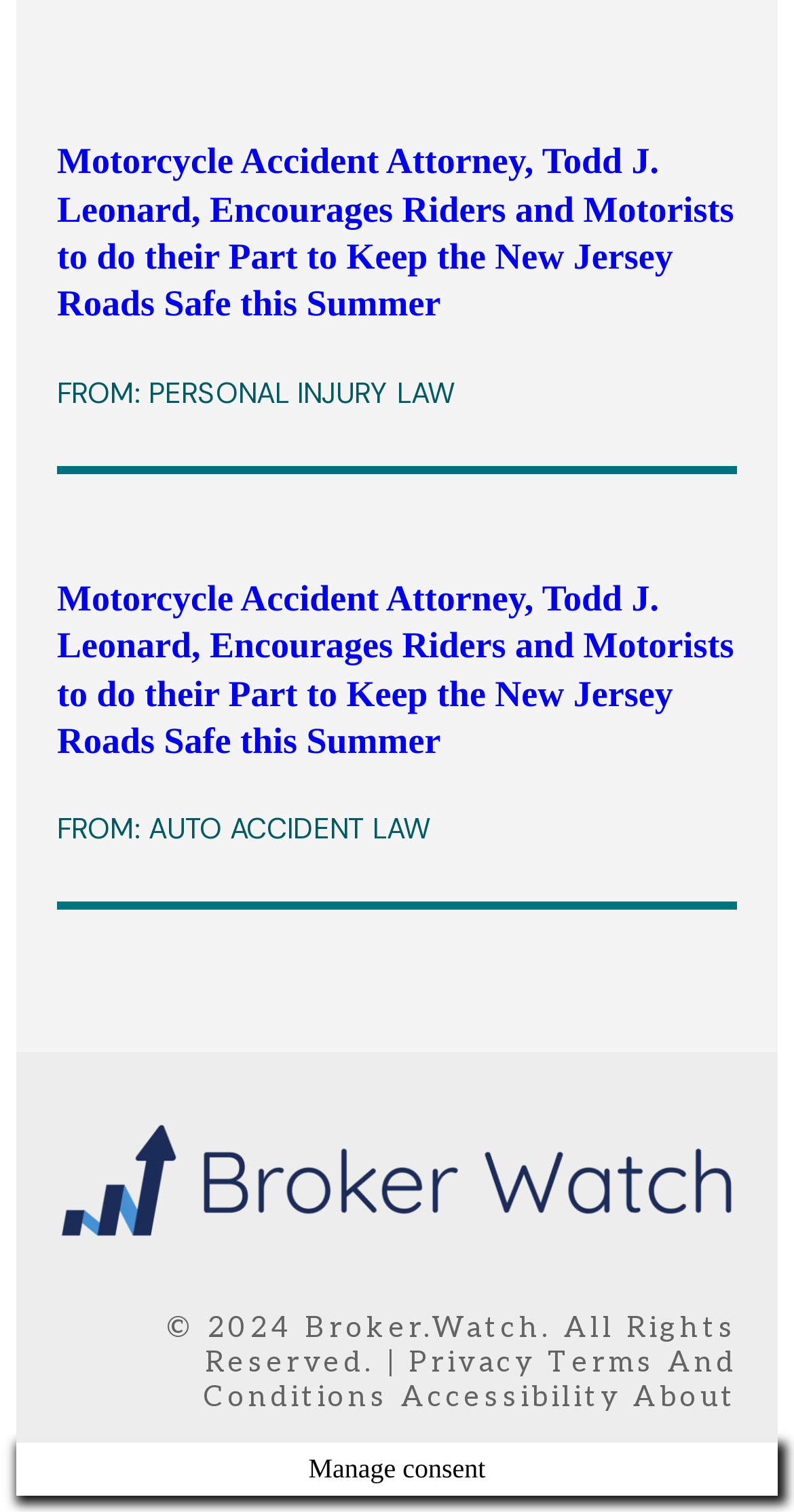Find the bounding box coordinates of the element to click in order to complete this instruction: "Explore auto accident law". The bounding box coordinates must be four float numbers between 0 and 1, denoted as [left, top, right, bottom].

[0.187, 0.536, 0.544, 0.56]